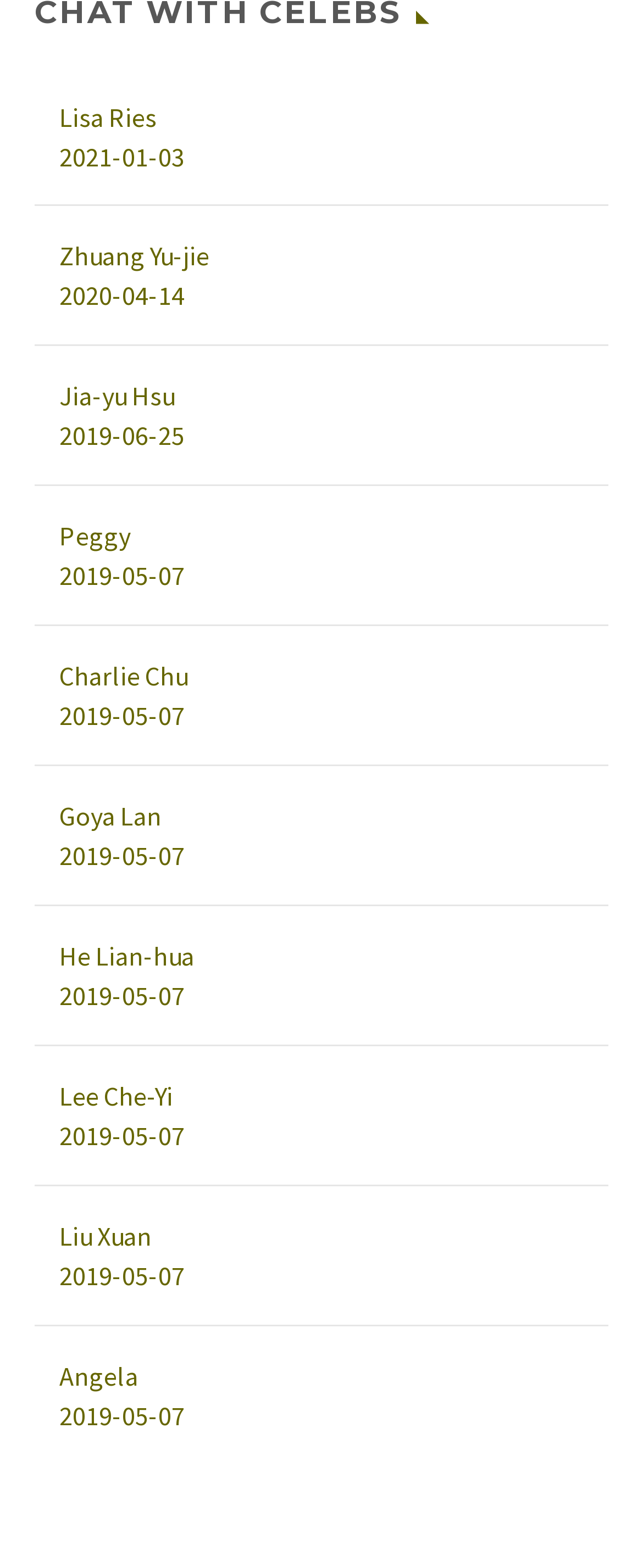Who is the first person listed on this webpage?
Look at the image and answer with only one word or phrase.

Lisa Ries